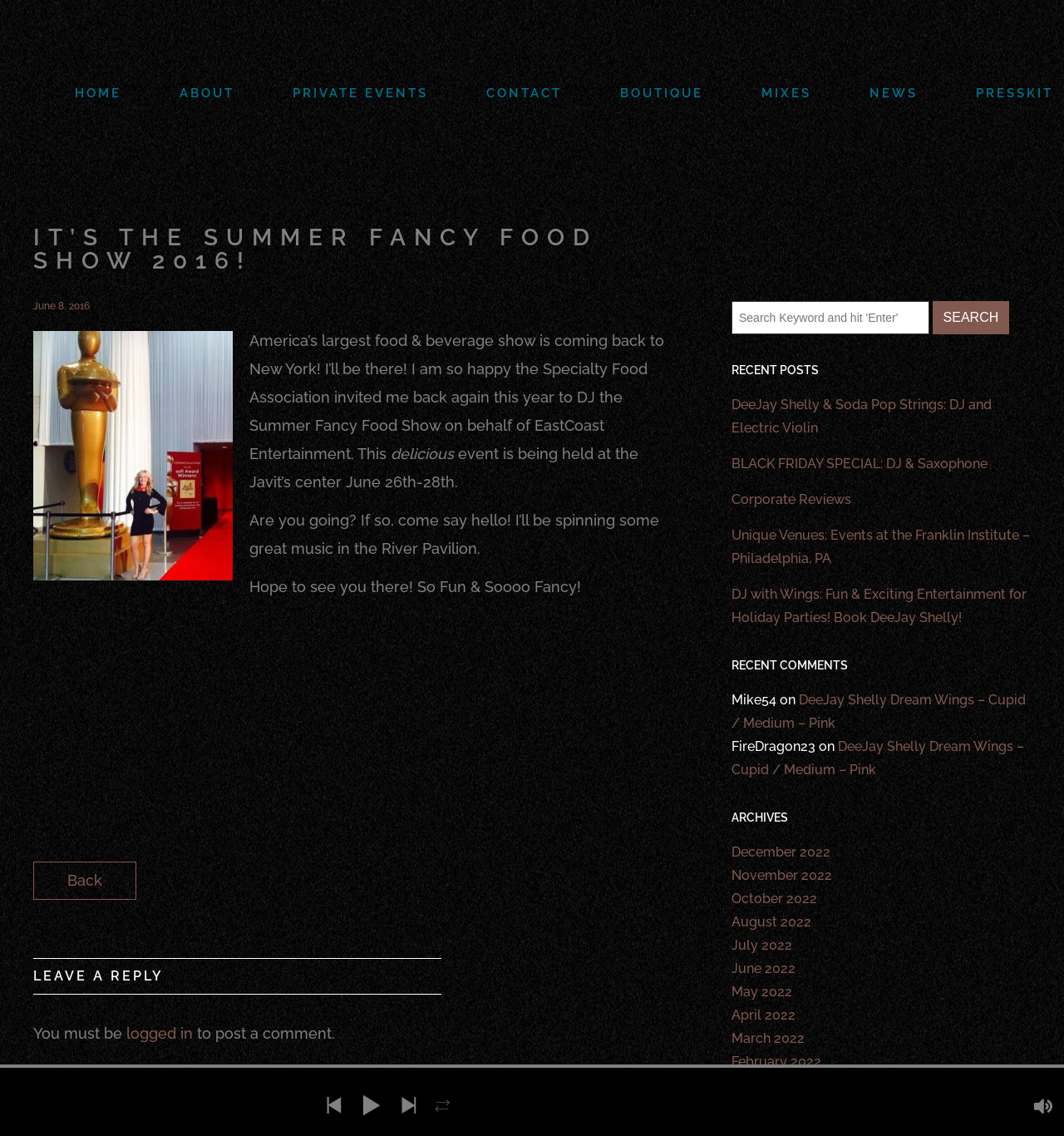Please identify the bounding box coordinates of the area that needs to be clicked to follow this instruction: "Read the recent post 'DeeJay Shelly & Soda Pop Strings: DJ and Electric Violin'".

[0.688, 0.346, 0.969, 0.387]